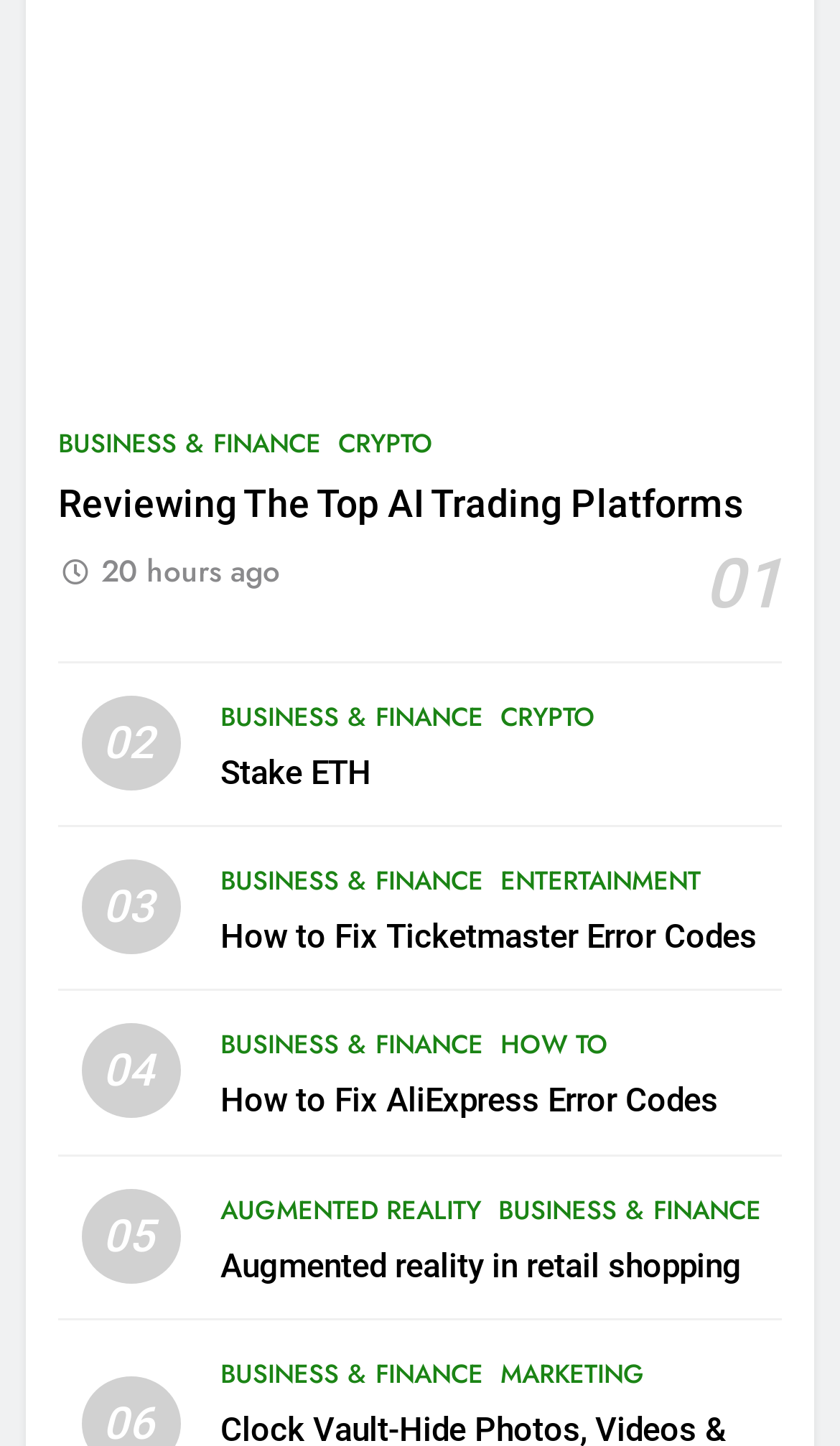Please determine the bounding box coordinates of the clickable area required to carry out the following instruction: "Explore CRYPTO". The coordinates must be four float numbers between 0 and 1, represented as [left, top, right, bottom].

[0.403, 0.293, 0.515, 0.32]